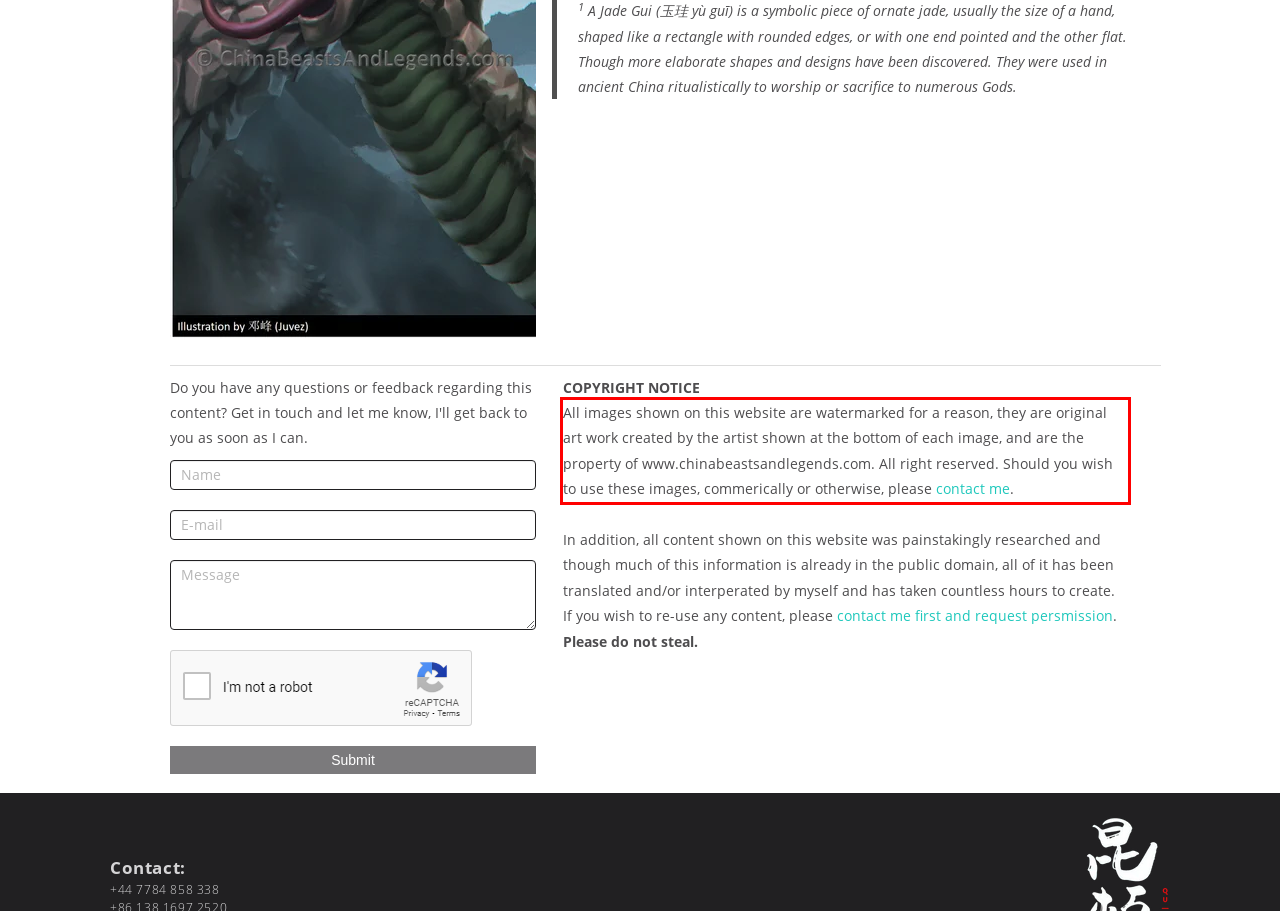The screenshot you have been given contains a UI element surrounded by a red rectangle. Use OCR to read and extract the text inside this red rectangle.

All images shown on this website are watermarked for a reason, they are original art work created by the artist shown at the bottom of each image, and are the property of www.chinabeastsandlegends.com. All right reserved. Should you wish to use these images, commerically or otherwise, please contact me.